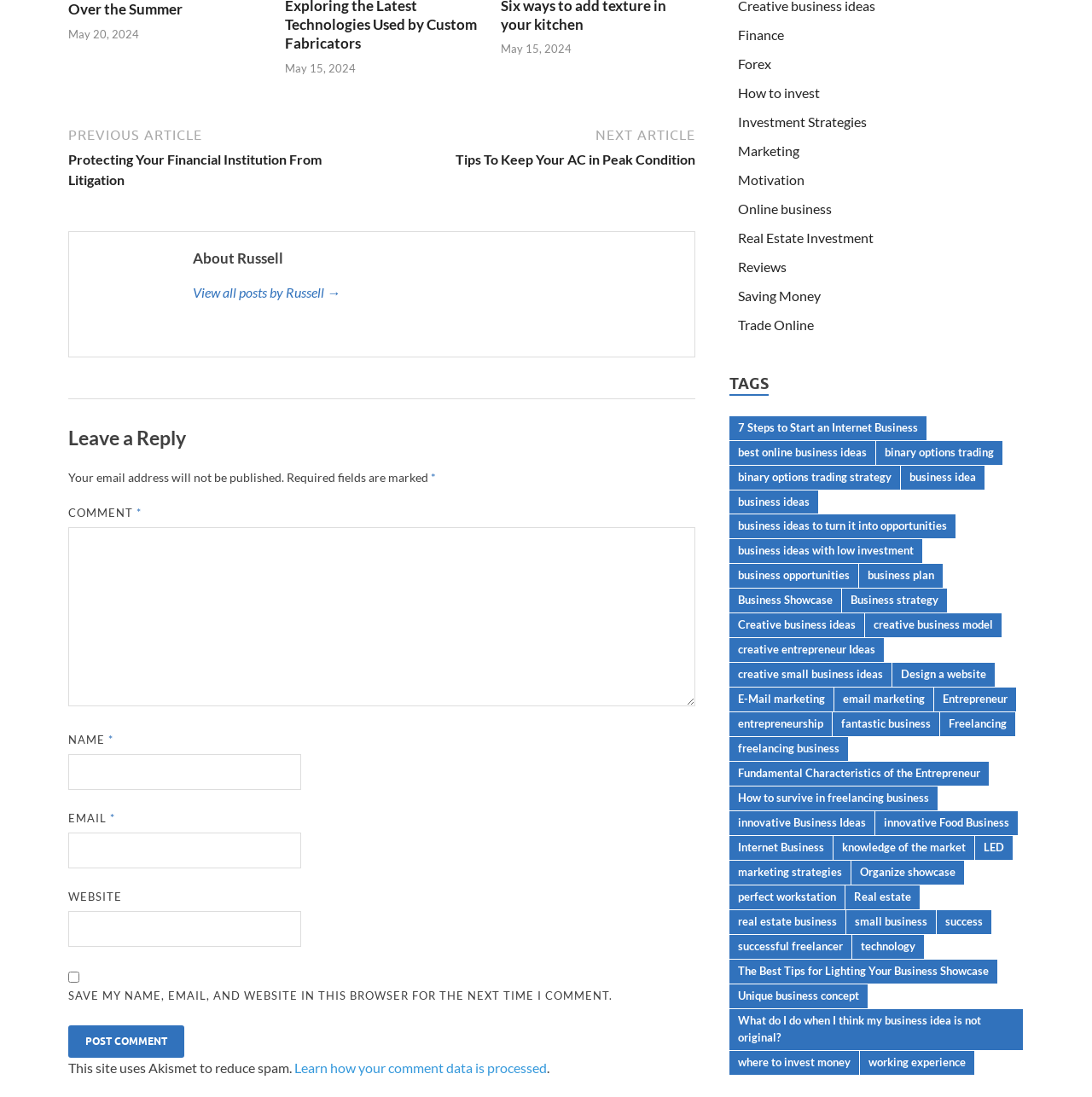Answer the following inquiry with a single word or phrase:
What is the button below the comment text box used for?

To post a comment